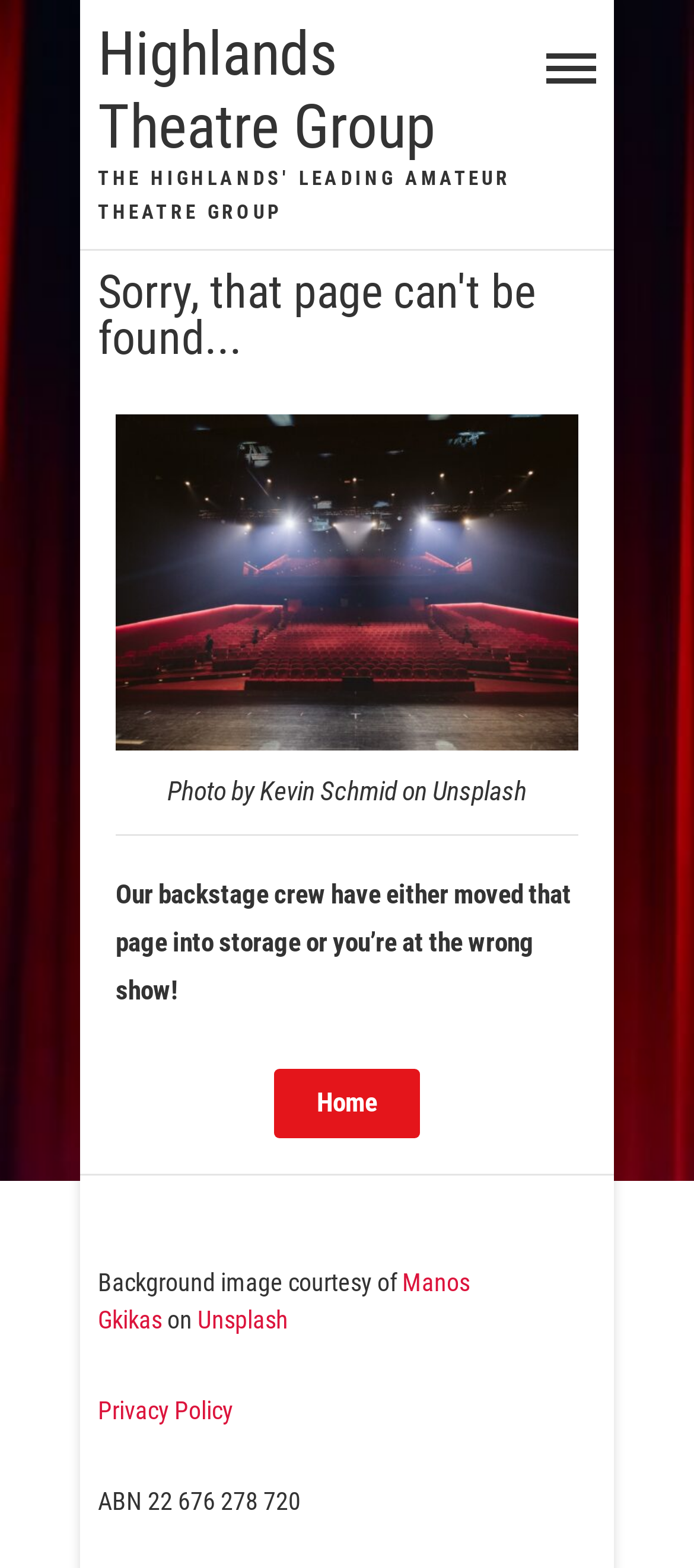Use a single word or phrase to answer the following:
What is the name of the theatre group?

Highlands Theatre Group